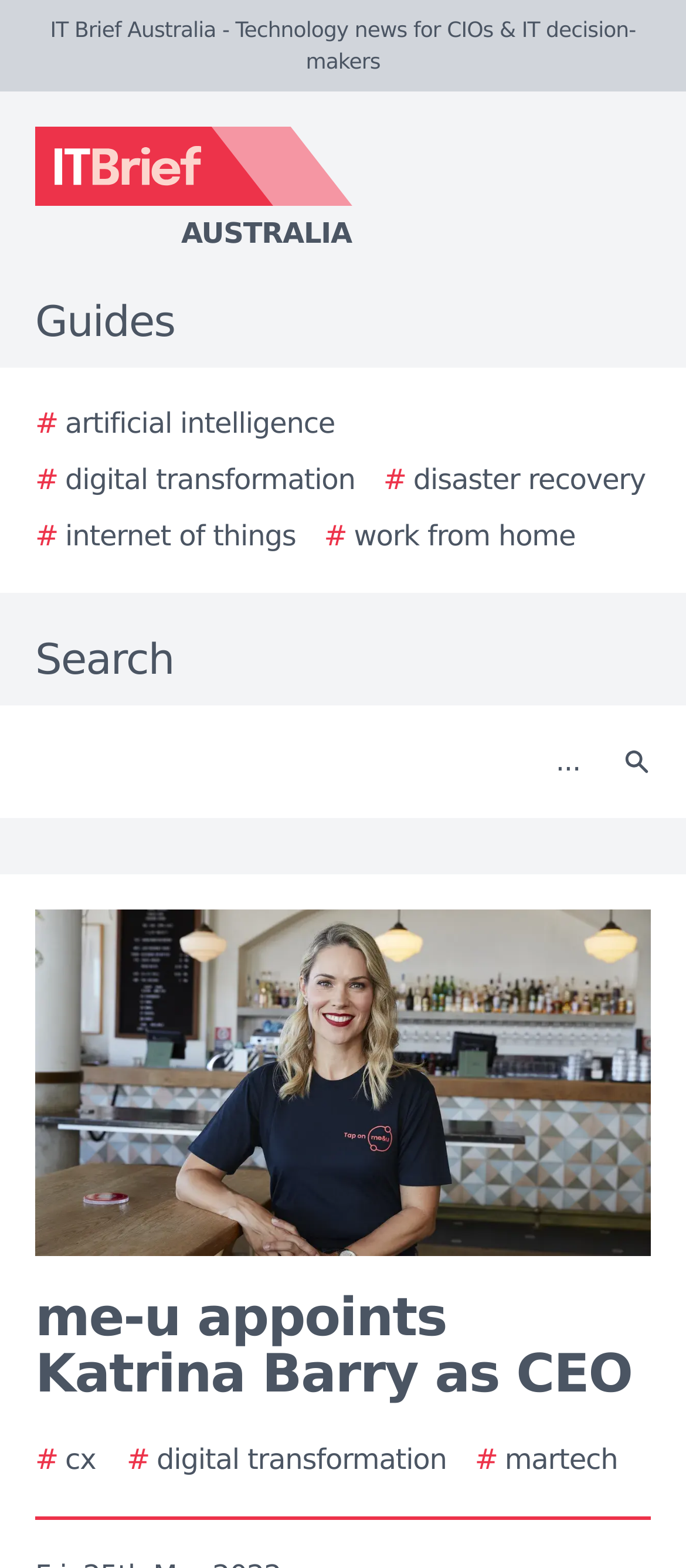Provide a single word or phrase to answer the given question: 
How many links are there in the guides section?

5